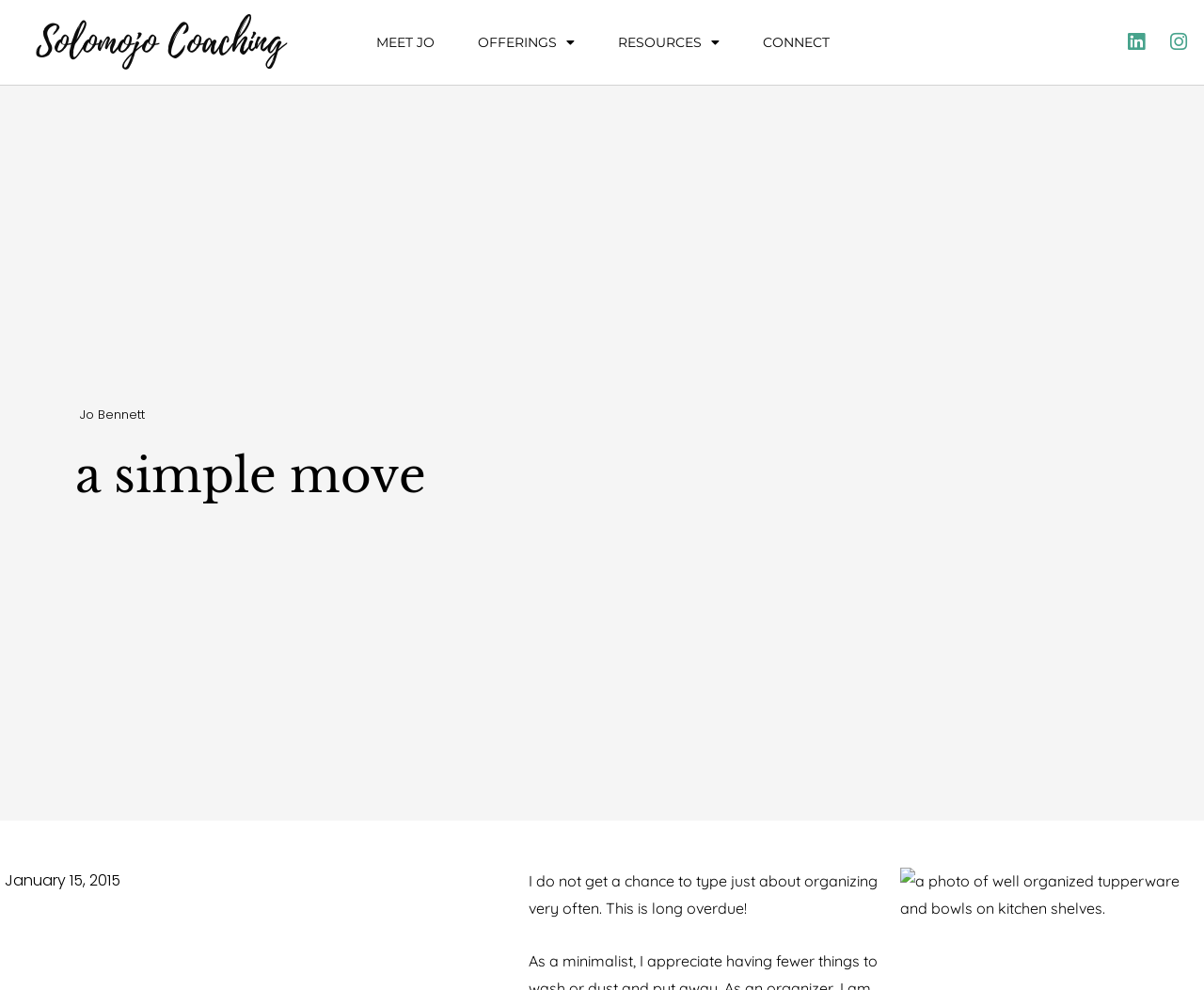What is the theme of the webpage? Based on the image, give a response in one word or a short phrase.

Organizing